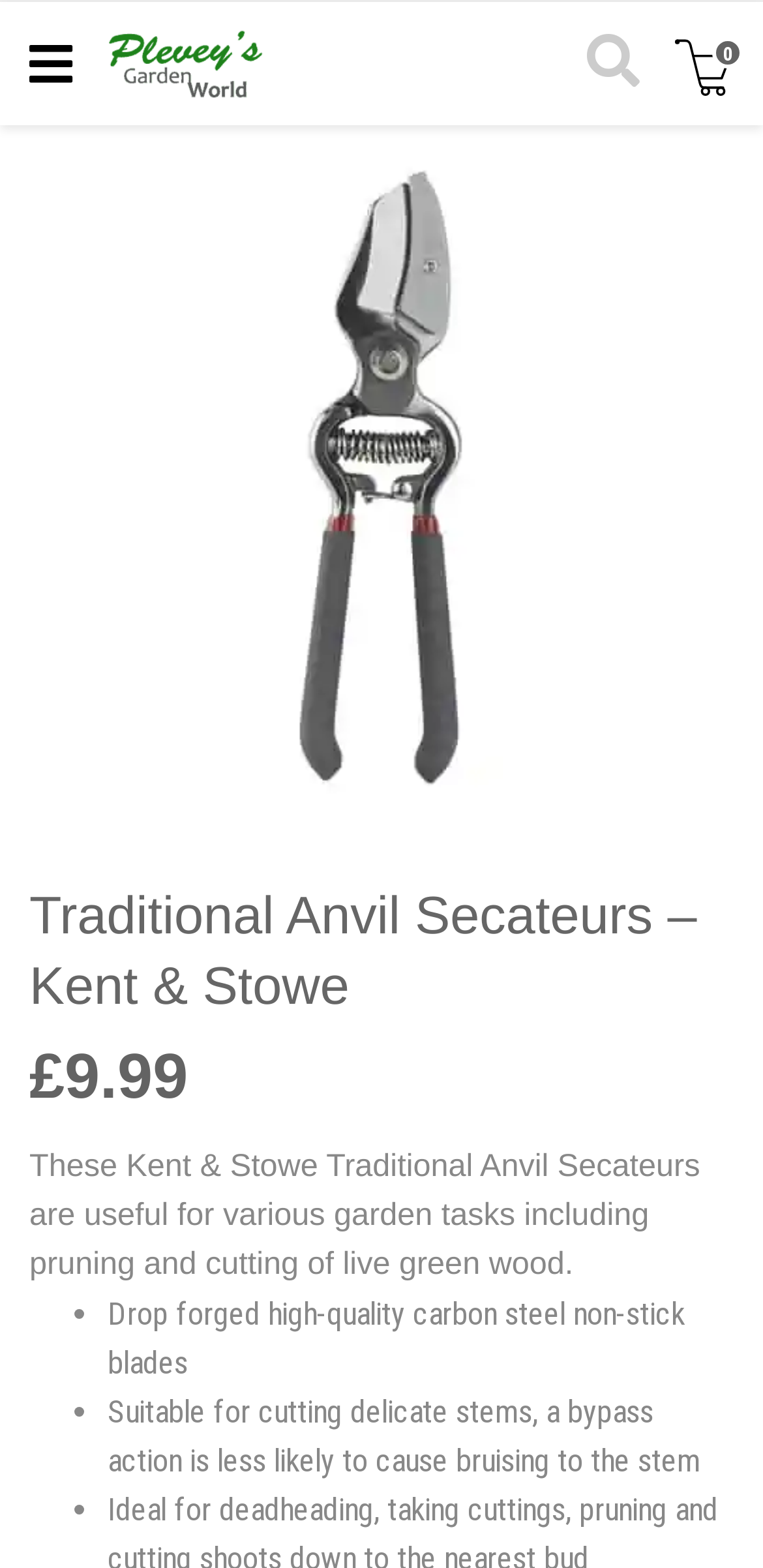What is the icon next to the cart button?
Using the image, answer in one word or phrase.

Cart icon